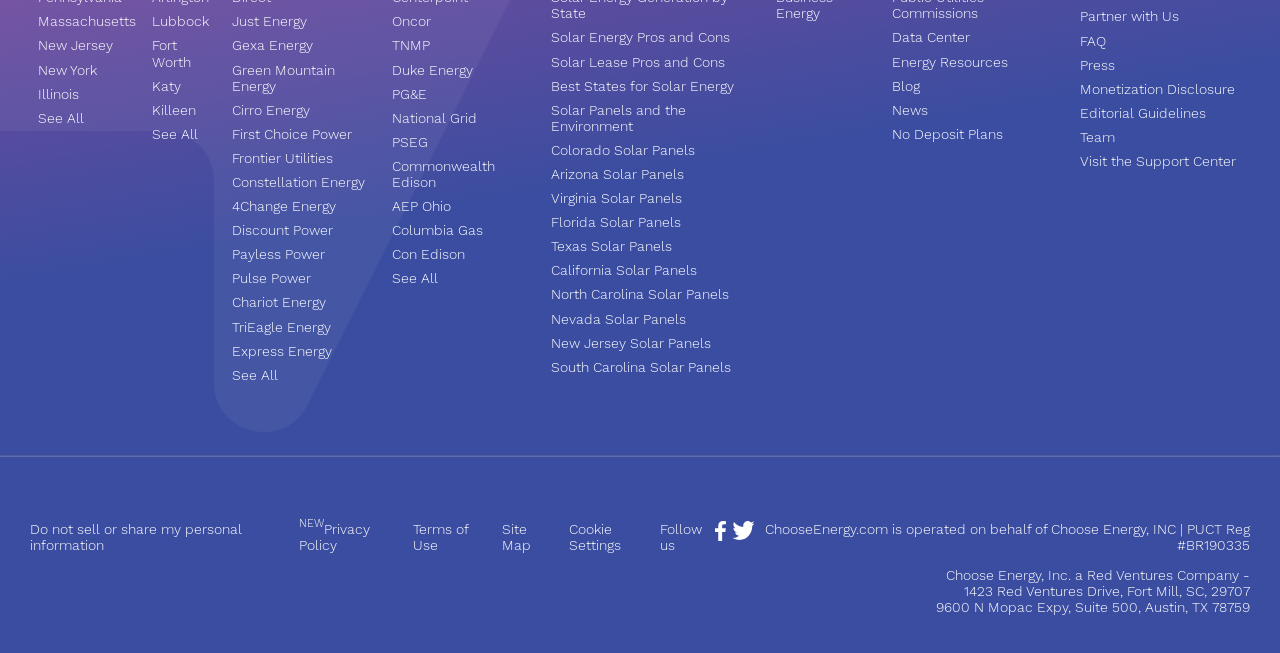How many energy providers are listed in the middle section?
Please give a detailed answer to the question using the information shown in the image.

In the middle section of the webpage, I counted the number of links with energy provider names. There are 15 links, including Just Energy, Gexa Energy, Green Mountain Energy, and others.